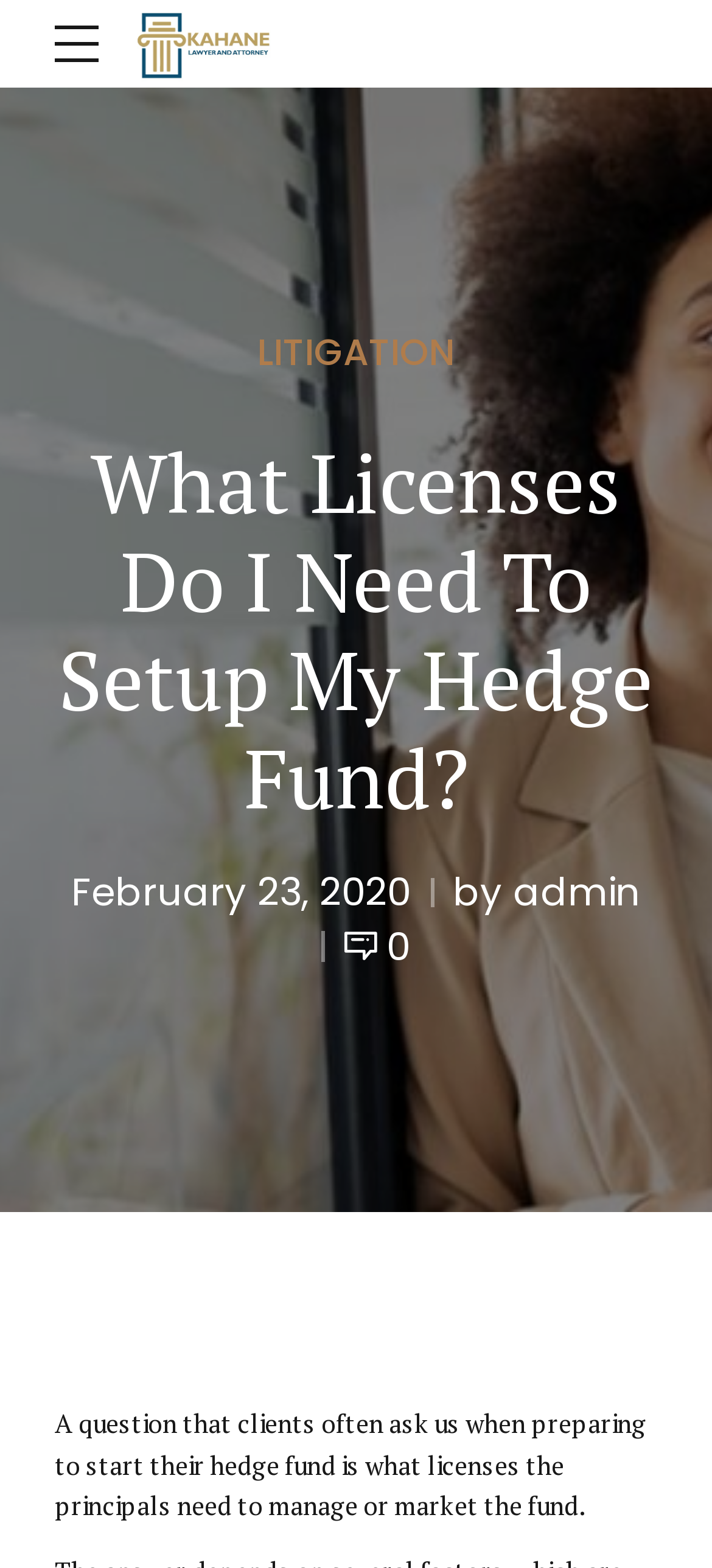Locate the bounding box for the described UI element: "Litigation". Ensure the coordinates are four float numbers between 0 and 1, formatted as [left, top, right, bottom].

[0.362, 0.209, 0.638, 0.241]